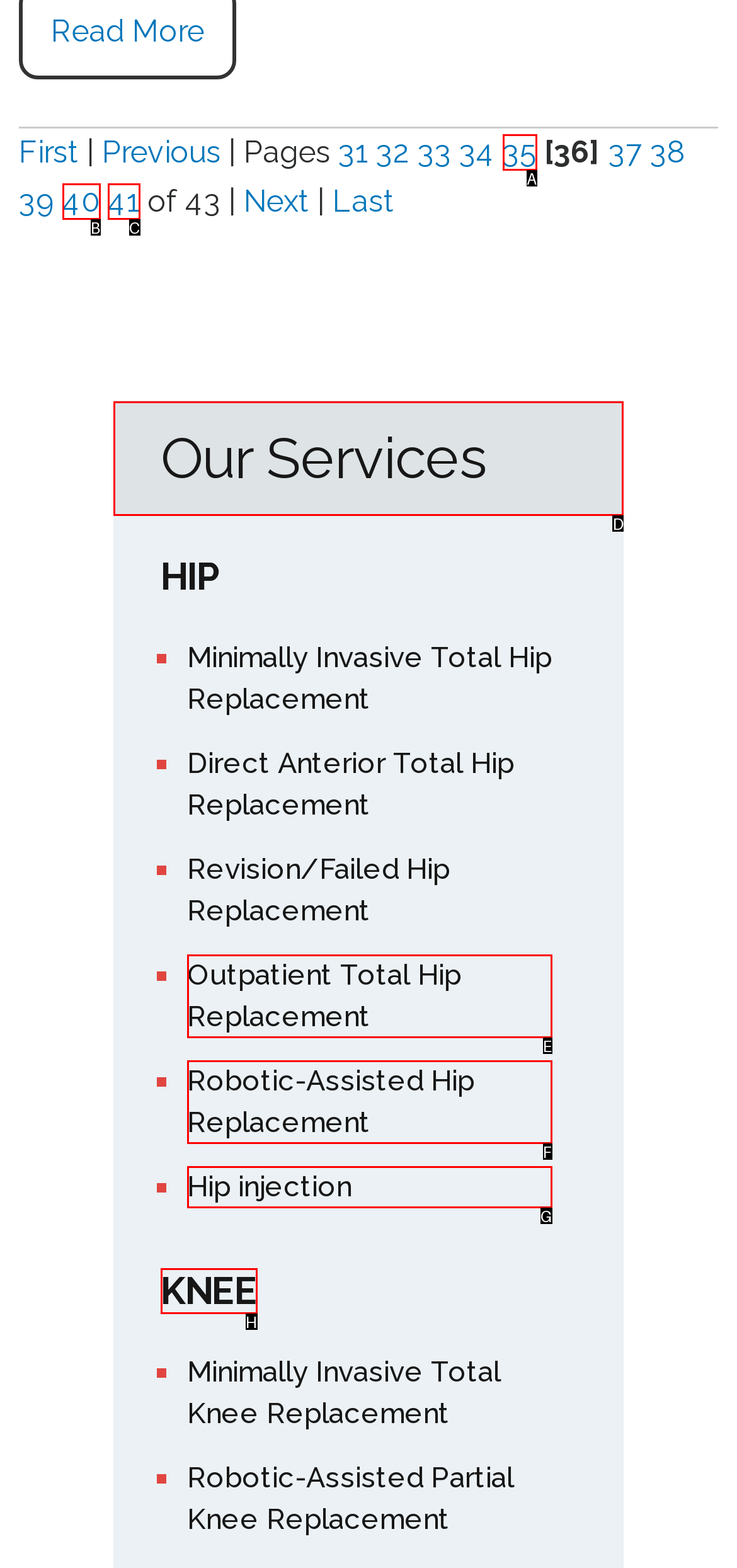Select the appropriate bounding box to fulfill the task: Go to the 'Our Services' page Respond with the corresponding letter from the choices provided.

D